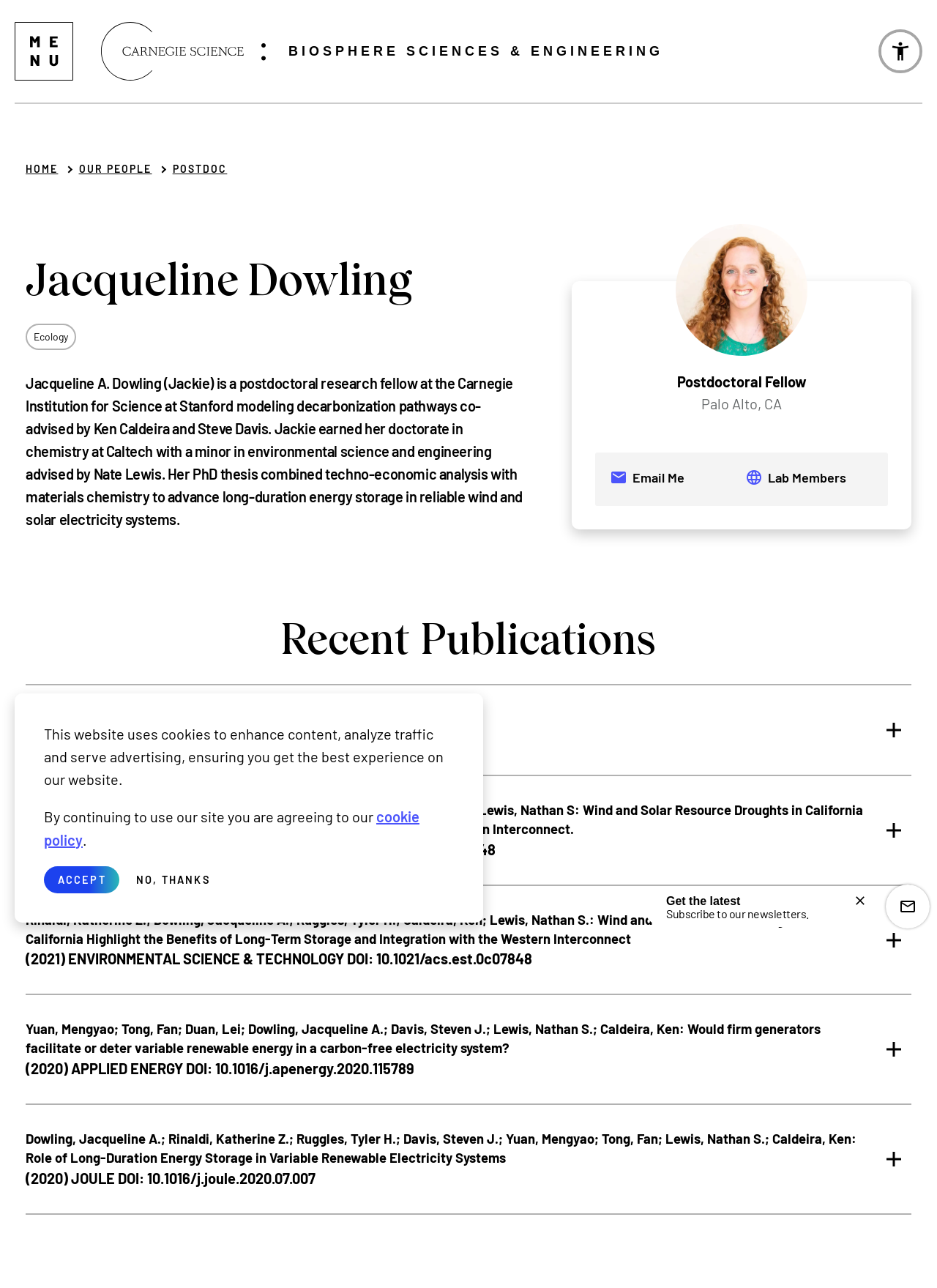Pinpoint the bounding box coordinates of the area that must be clicked to complete this instruction: "Toggle offscreen menu".

[0.016, 0.017, 0.078, 0.063]